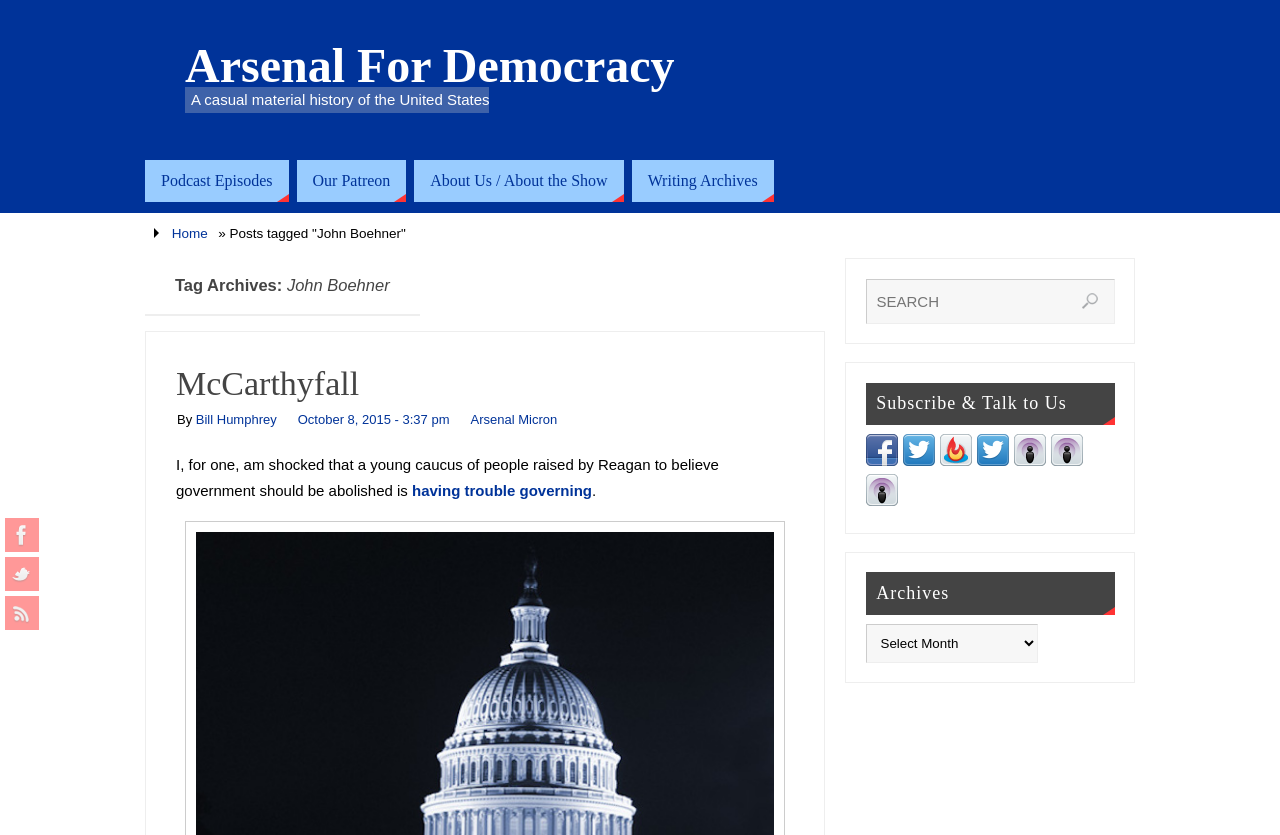Please determine the bounding box coordinates of the element's region to click in order to carry out the following instruction: "View Archives". The coordinates should be four float numbers between 0 and 1, i.e., [left, top, right, bottom].

[0.676, 0.747, 0.811, 0.794]